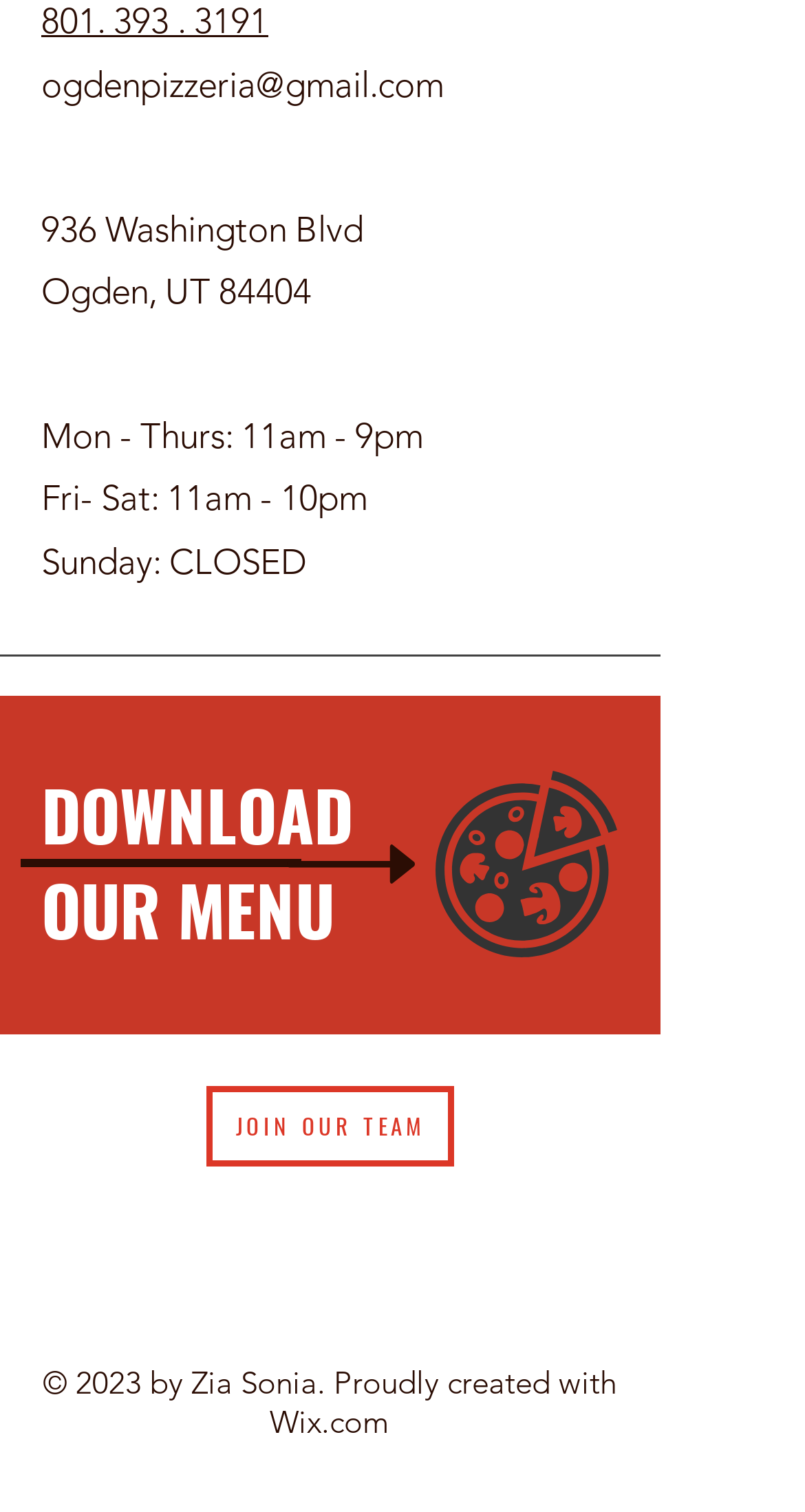Locate the bounding box coordinates of the UI element described by: "801. 393 . 3191". The bounding box coordinates should consist of four float numbers between 0 and 1, i.e., [left, top, right, bottom].

[0.051, 0.001, 0.333, 0.028]